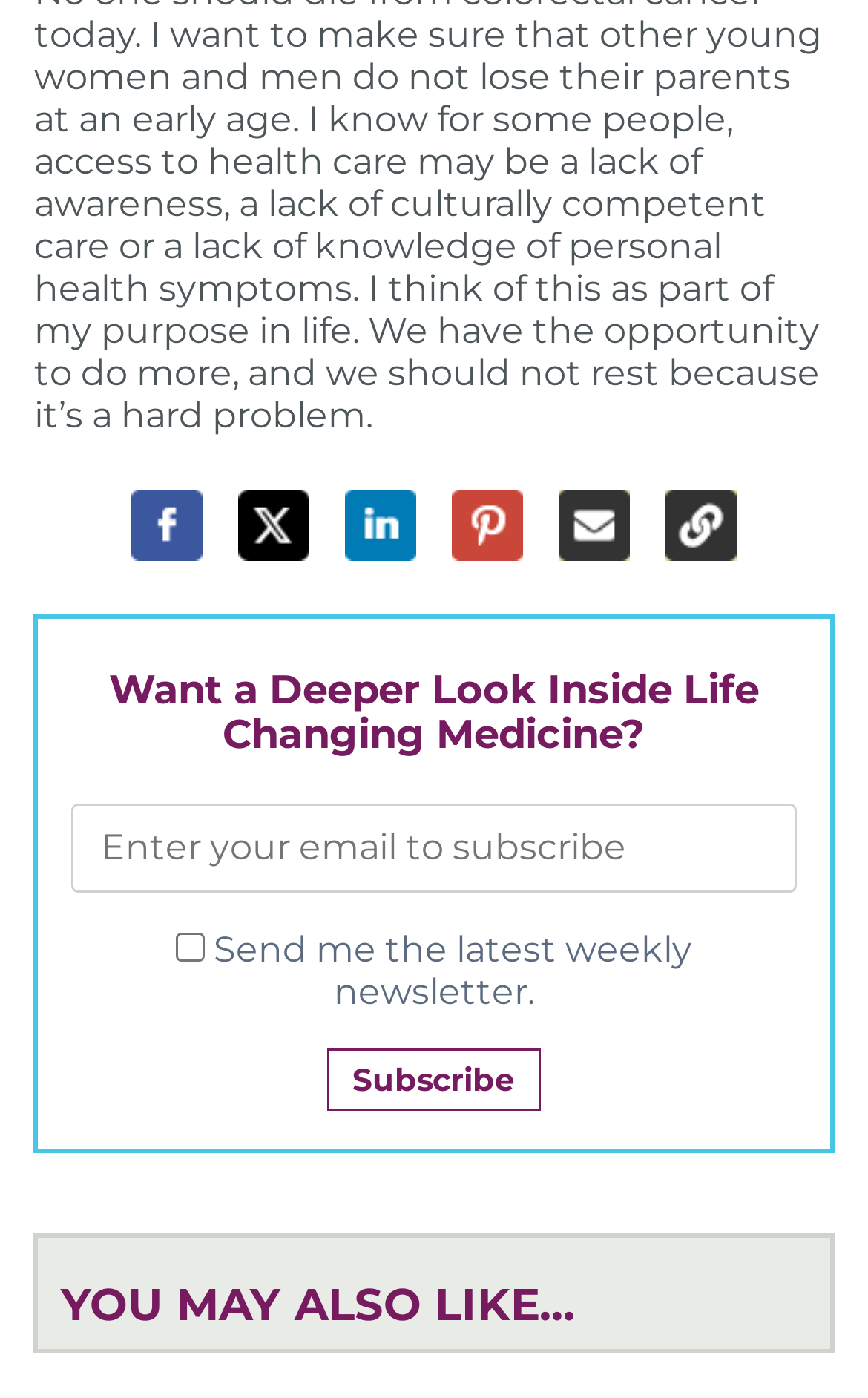Using the given element description, provide the bounding box coordinates (top-left x, top-left y, bottom-right x, bottom-right y) for the corresponding UI element in the screenshot: title="Share on X (formerly Twitter)"

[0.274, 0.35, 0.356, 0.401]